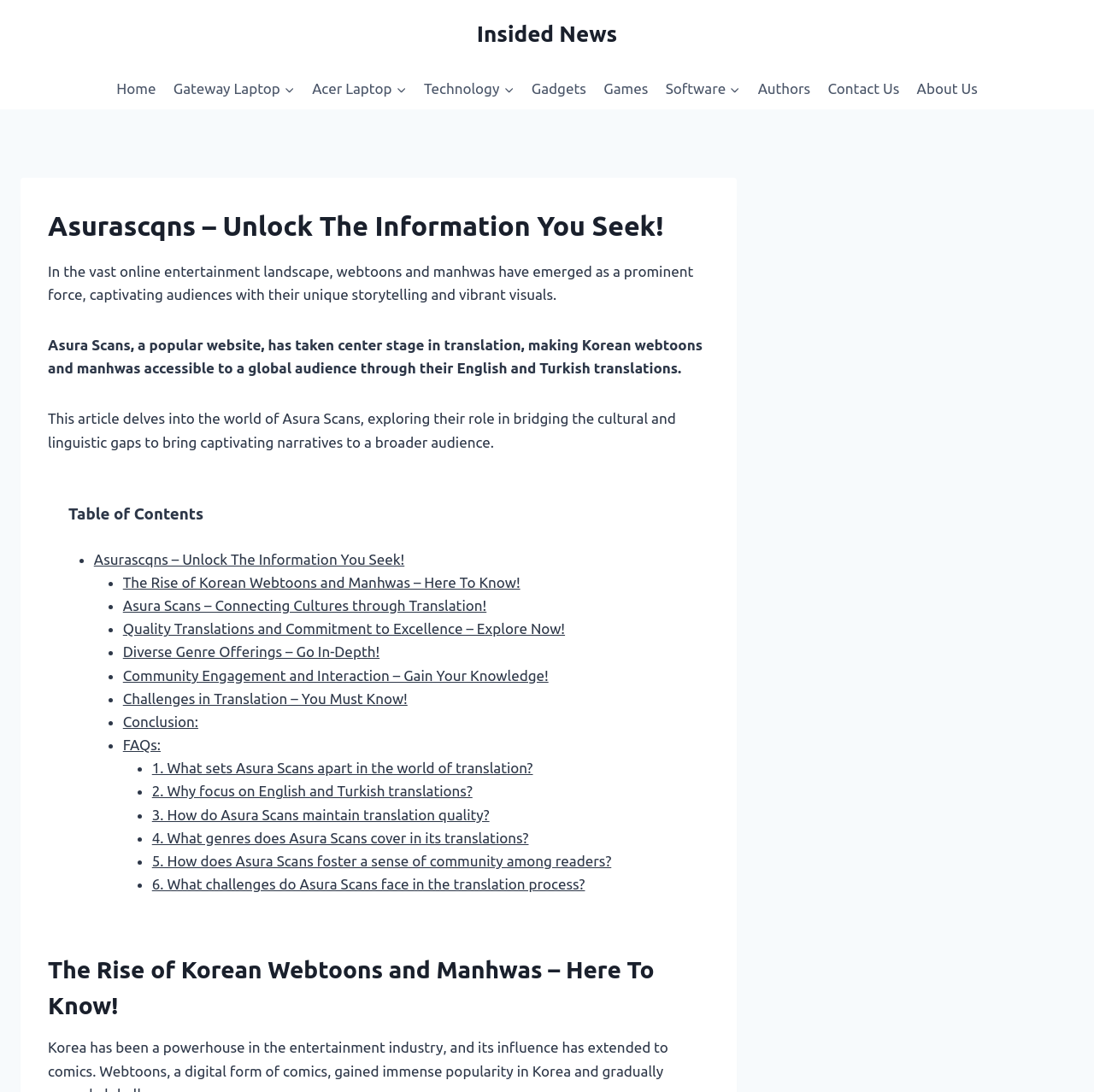What type of content does Asura Scans cover?
Provide a comprehensive and detailed answer to the question.

Based on the webpage content, Asura Scans covers webtoons and manhwas, which are forms of online entertainment originating from Korea.